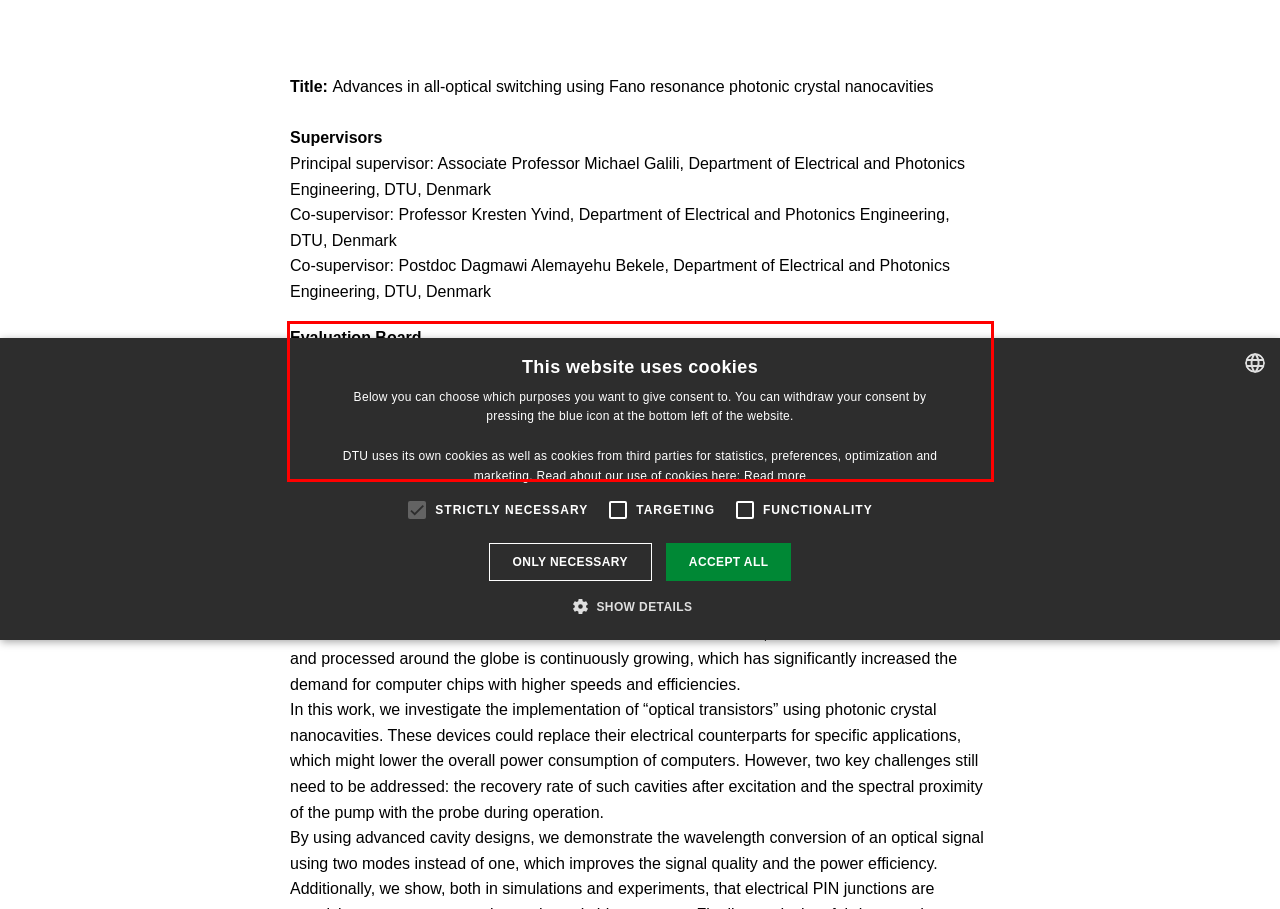Given a webpage screenshot with a red bounding box, perform OCR to read and deliver the text enclosed by the red bounding box.

Evaluation Board Senior Researcher Mikkel Heuck, Department of Electrical and Photonics Engineering, DTU, Denmark Dr. Research Engineer Mathilde Gay, Centre National de la Recherce Scientifique (CNRS), France. Dr. Senior Researcher Alfredo De Rossi, Thales Research and Technology, France.